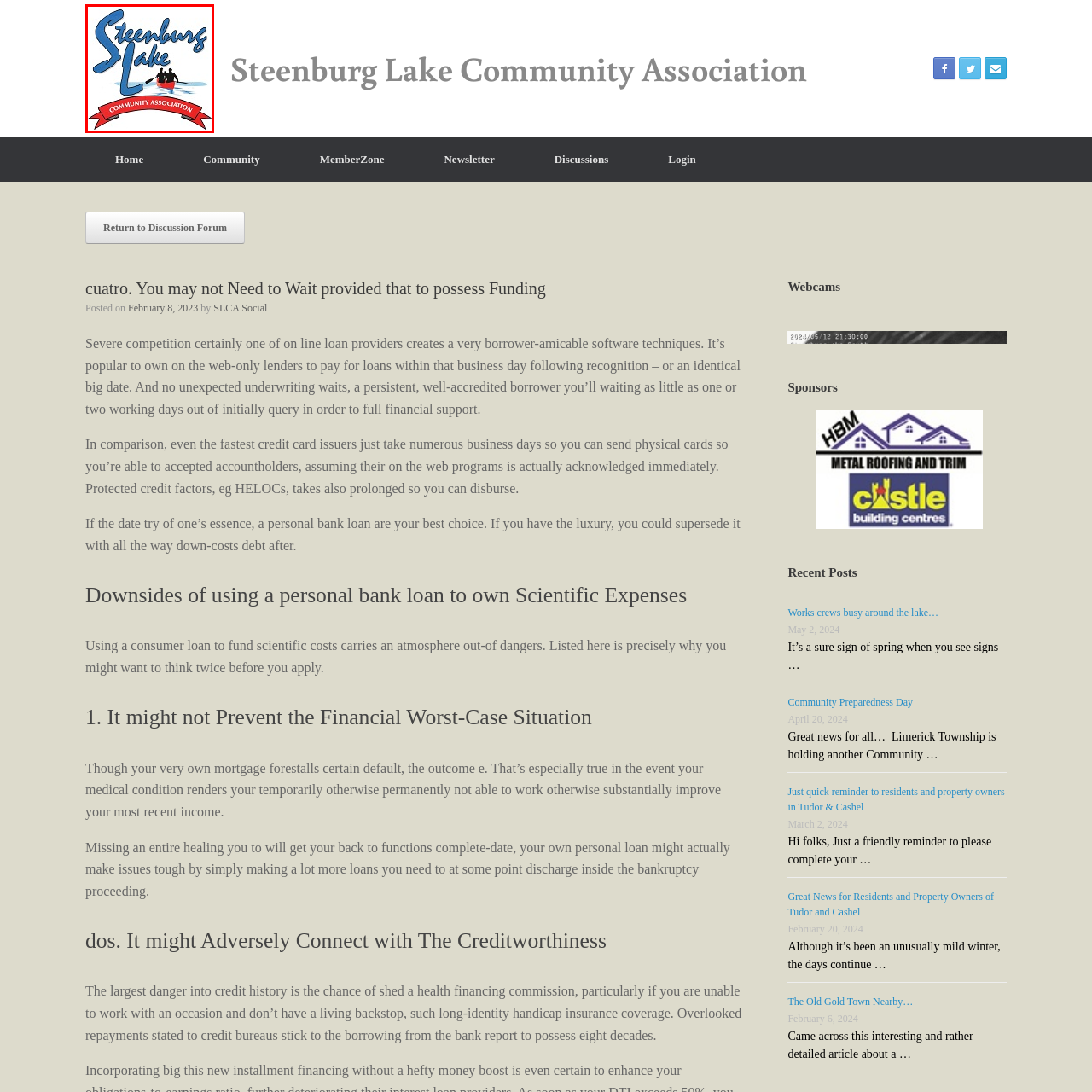Elaborate on all the details and elements present in the red-outlined area of the image.

The image features the logo of the Steenburg Lake Community Association, showcasing its vibrant and inviting design. The logo includes the text "Steenburg Lake" written in a flowing blue script above a depiction of two individuals in a red canoe, paddling across the serene waters of the lake. Below this imagery, a bold red banner prominently displays the words "COMMUNITY ASSOCIATION," signifying the organization's role in fostering community engagement and activities around Steenburg Lake. The overall design reflects a friendly and active community spirit, inviting residents and visitors to connect with the local offerings and recreational opportunities.